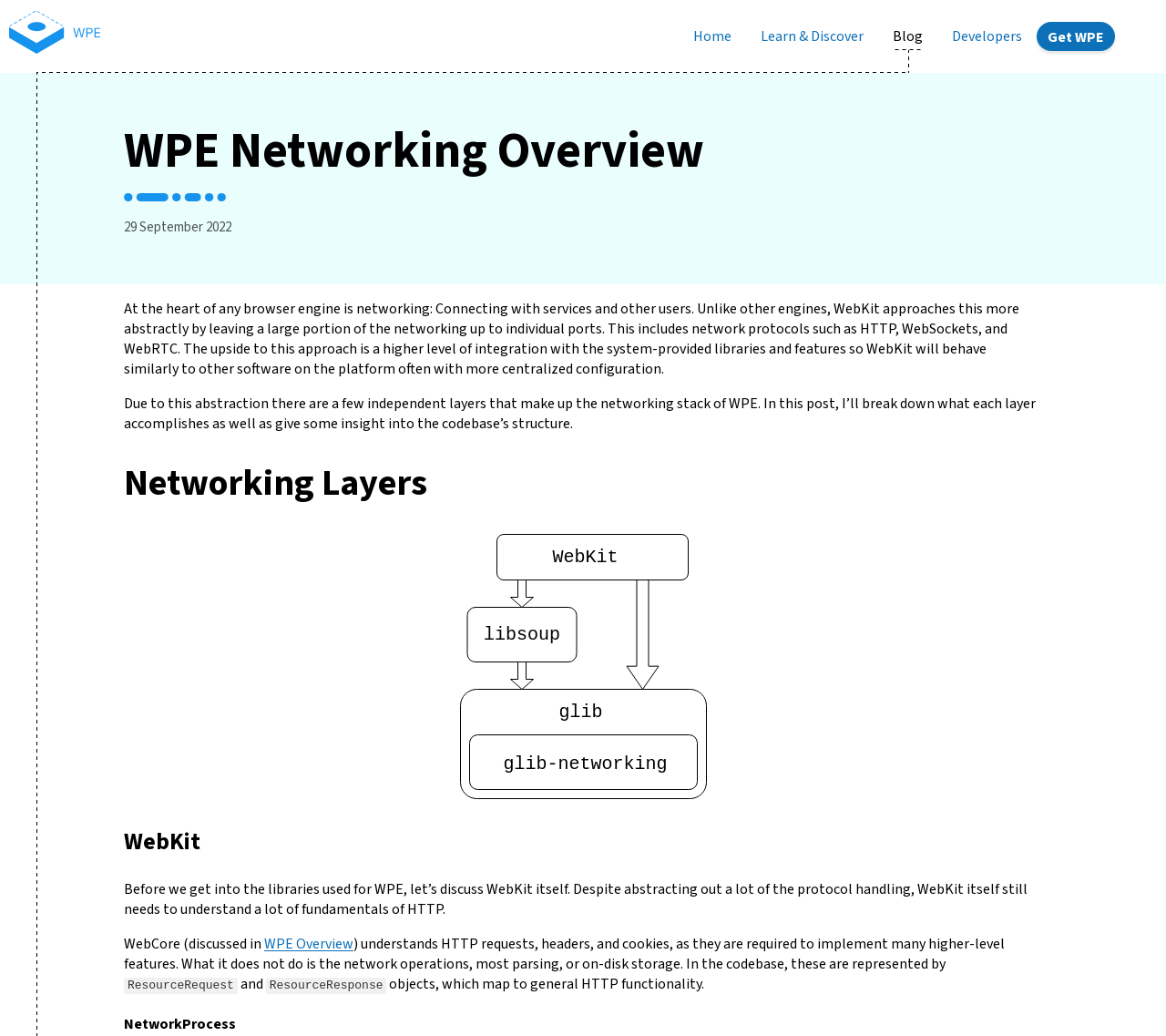Please determine the headline of the webpage and provide its content.

WPE Networking Overview